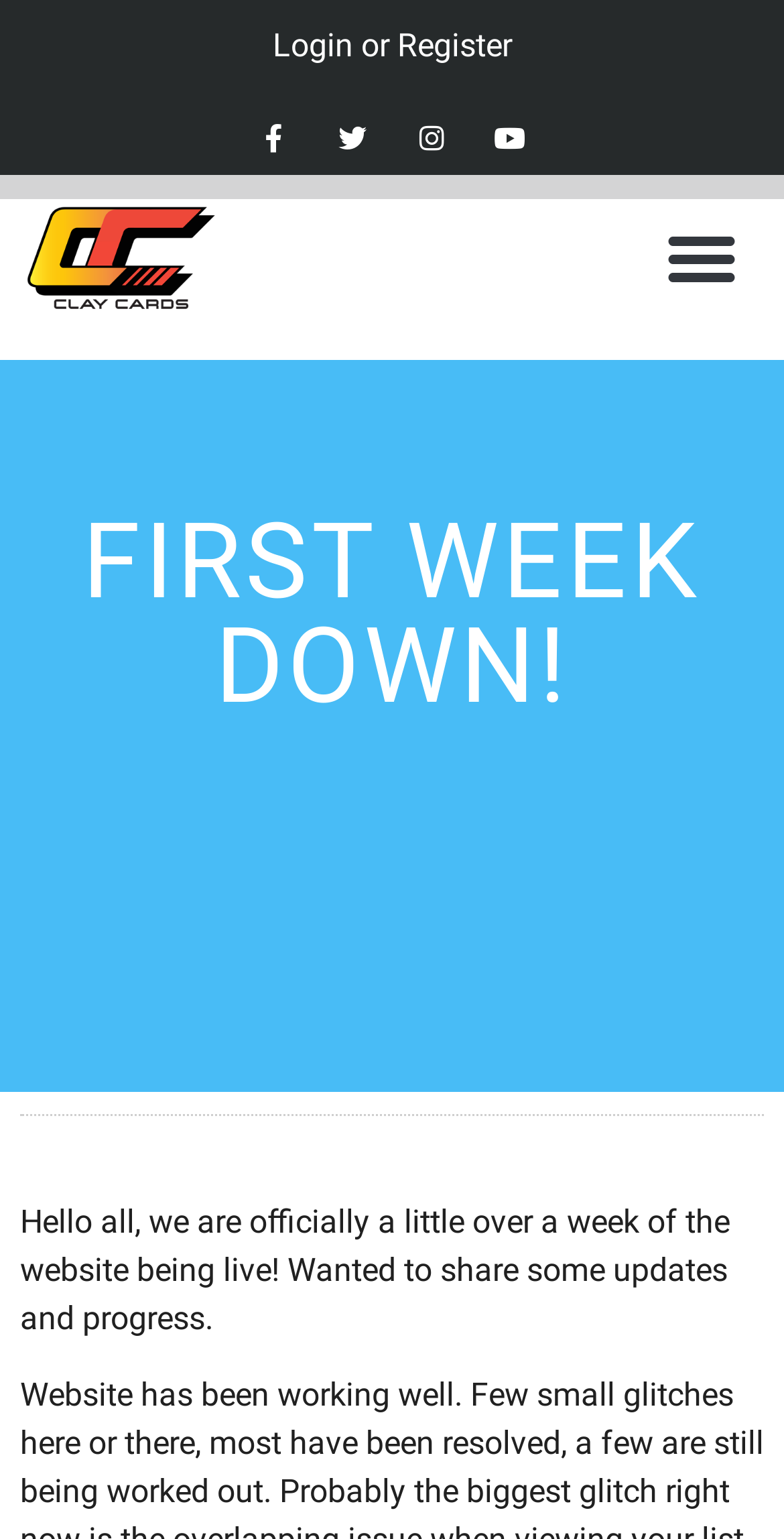What is the text of the first paragraph?
From the image, provide a succinct answer in one word or a short phrase.

Hello all, ...